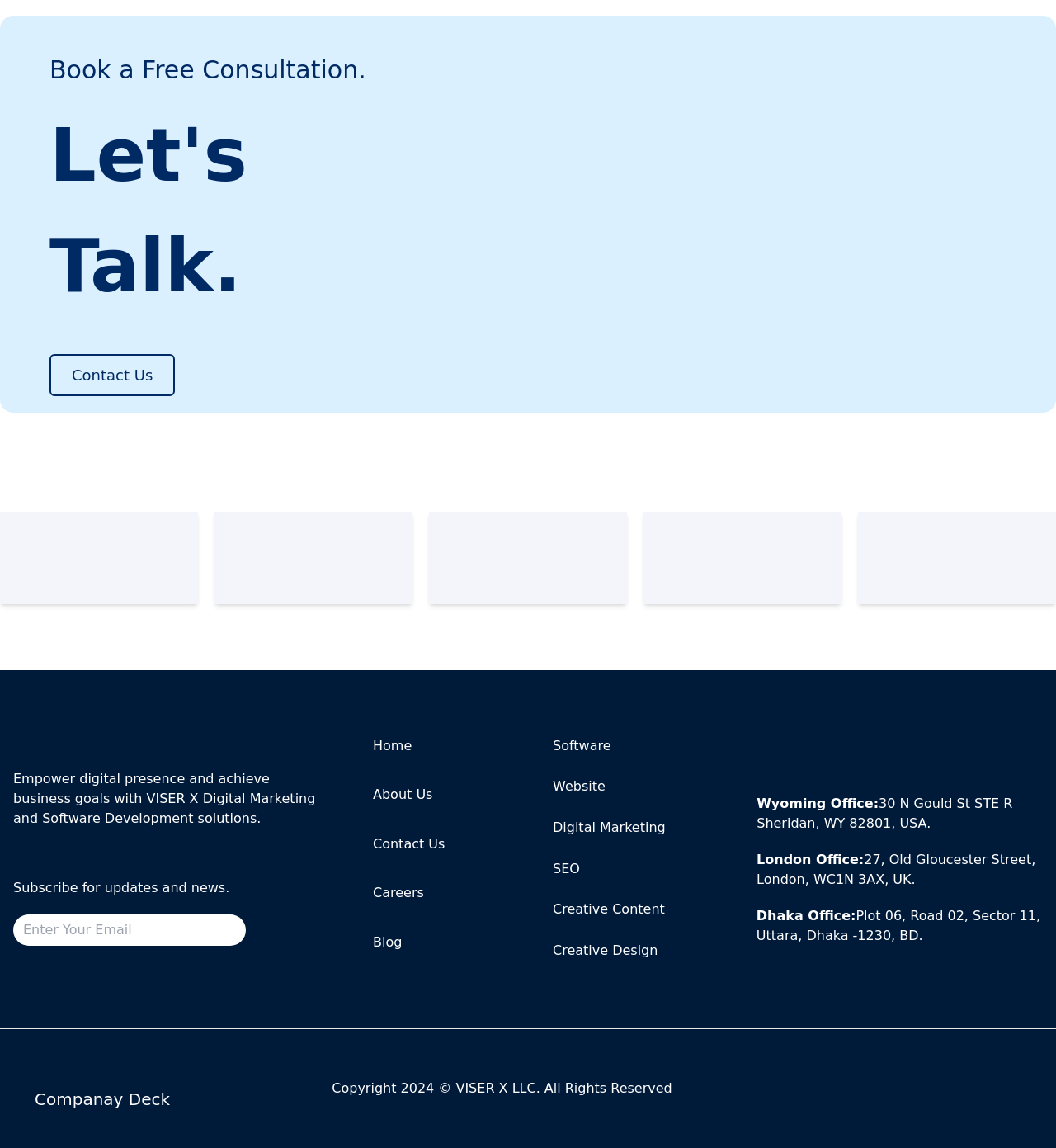Please examine the image and provide a detailed answer to the question: What is the text above the 'Contact Us' button?

The text 'Let's Talk.' is a heading element that appears above the 'Contact Us' button, likely to encourage users to get in touch with the company.